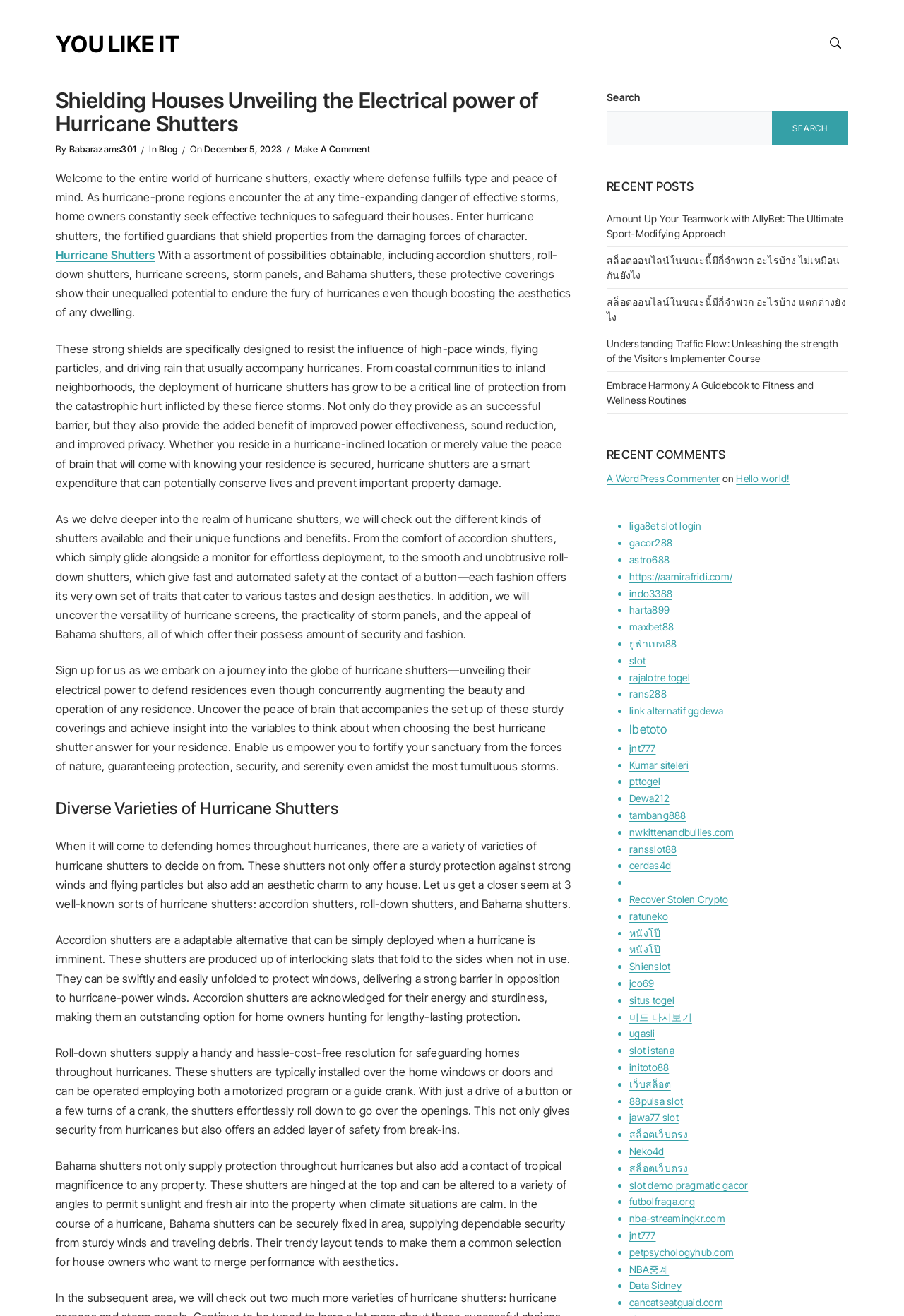Identify the bounding box coordinates for the element you need to click to achieve the following task: "Read the article about Hurricane Shutters". Provide the bounding box coordinates as four float numbers between 0 and 1, in the form [left, top, right, bottom].

[0.062, 0.13, 0.618, 0.184]